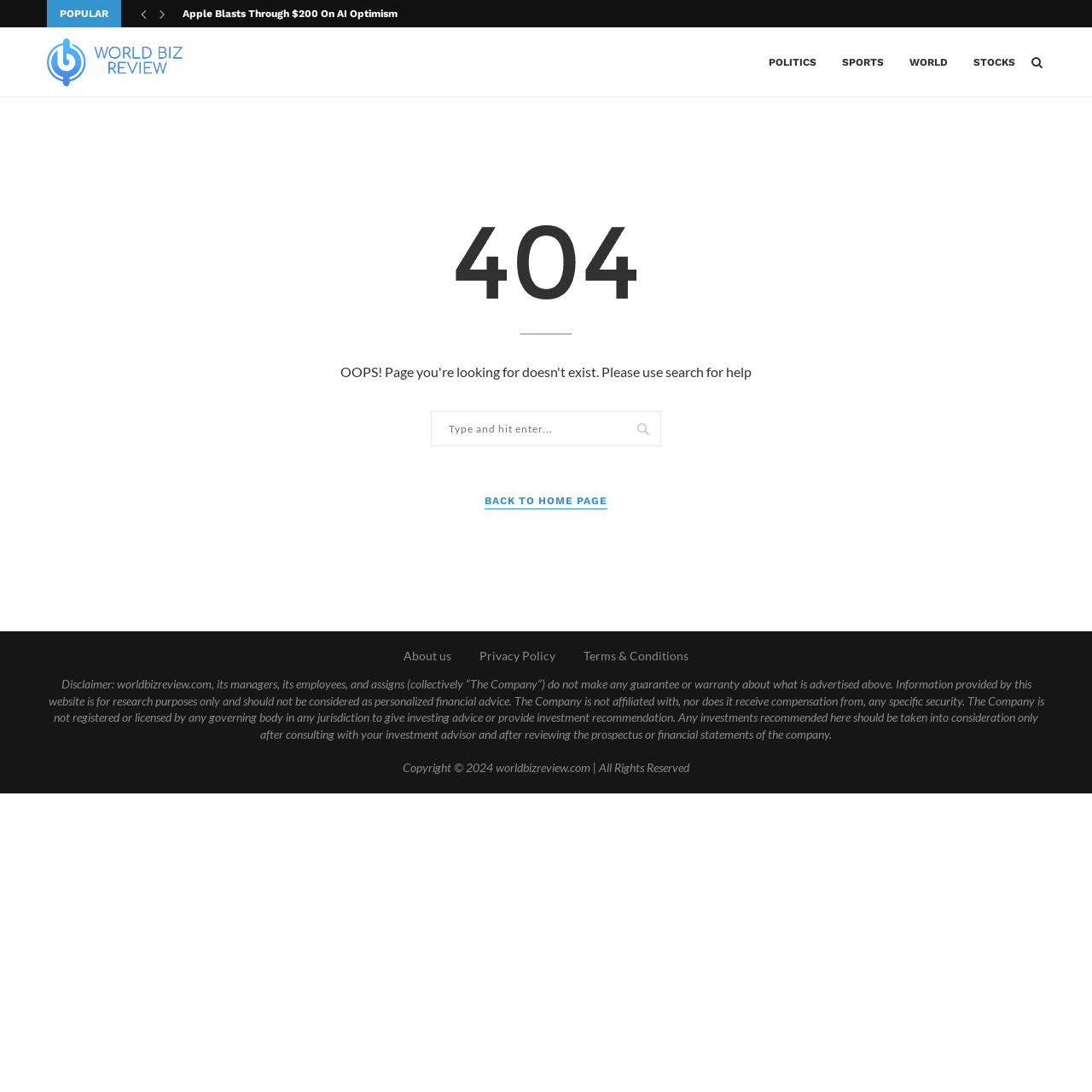Mark the bounding box of the element that matches the following description: "name="s" placeholder="Type and hit enter..."".

[0.395, 0.376, 0.605, 0.408]